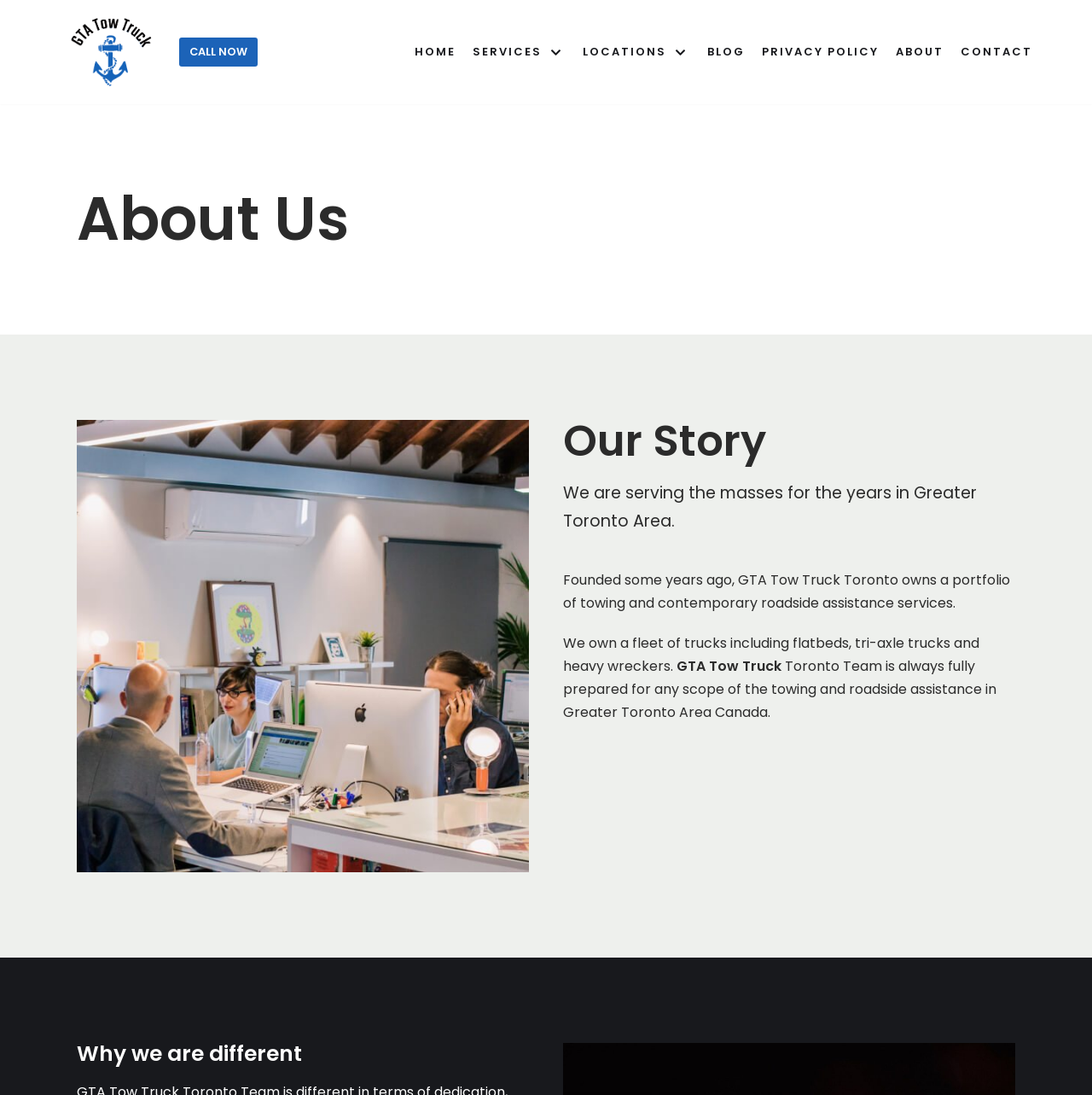Can you find the bounding box coordinates for the element to click on to achieve the instruction: "Click the CALL NOW button"?

[0.164, 0.034, 0.236, 0.061]